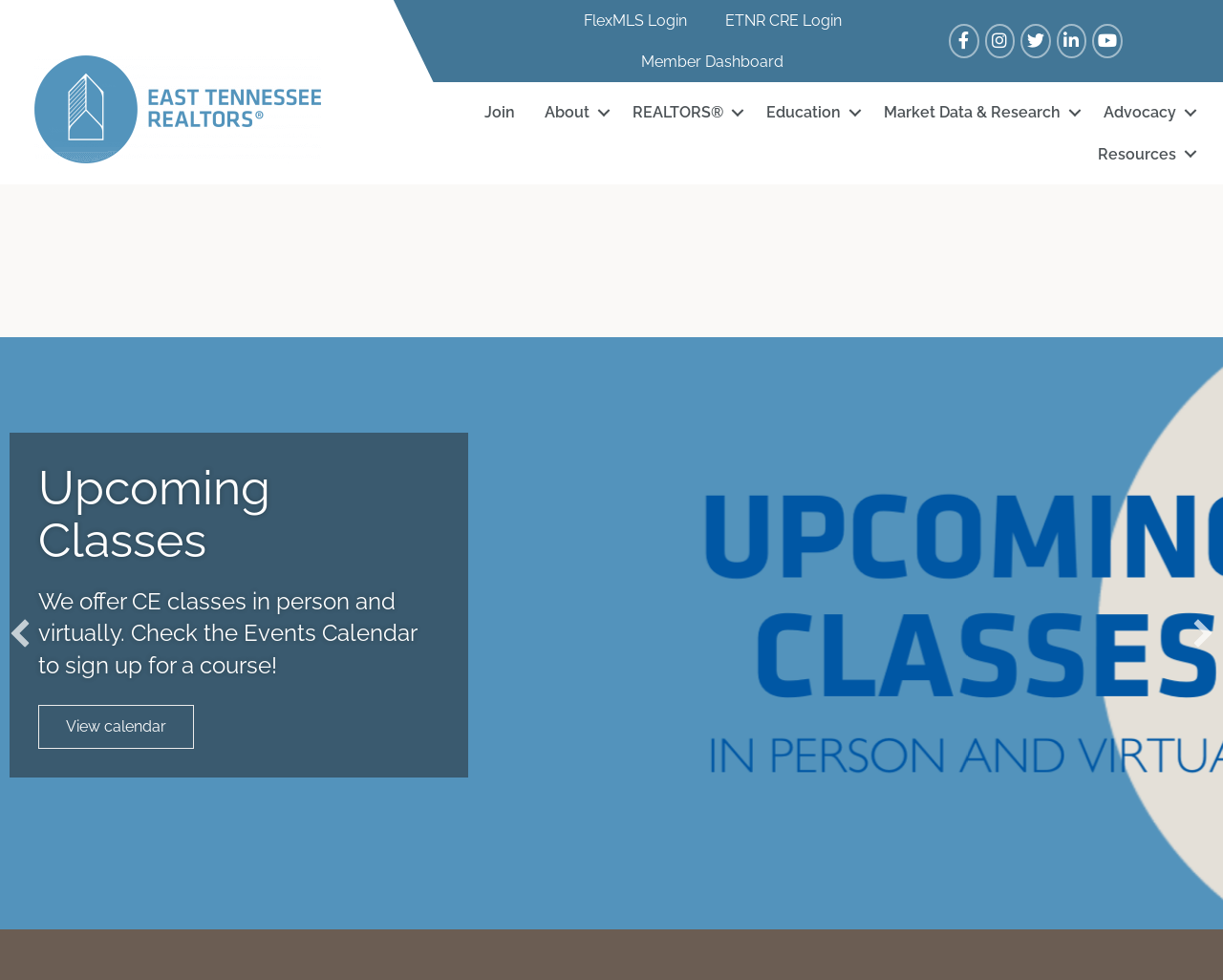Specify the bounding box coordinates for the region that must be clicked to perform the given instruction: "Log in to FlexMLS".

[0.462, 0.01, 0.562, 0.032]